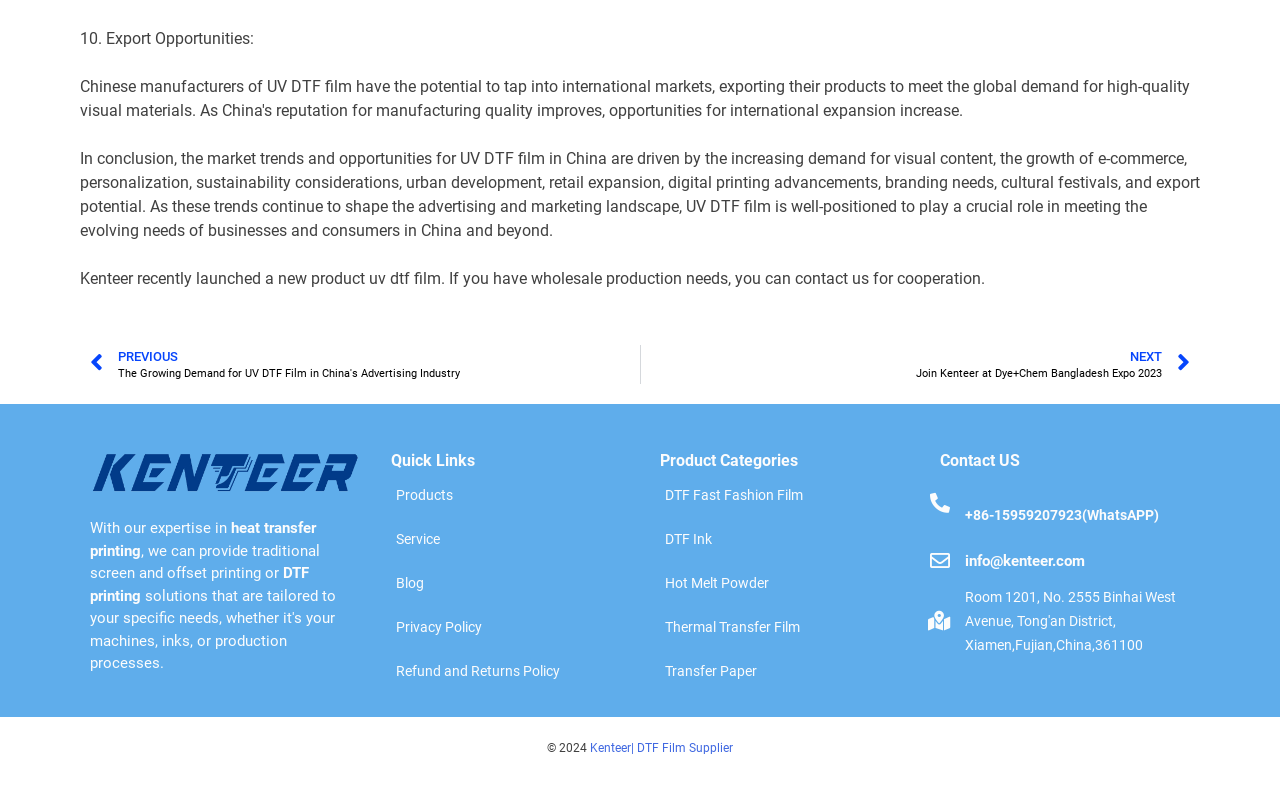Locate the bounding box coordinates of the element you need to click to accomplish the task described by this instruction: "Read the 'Blog' page".

[0.298, 0.715, 0.492, 0.771]